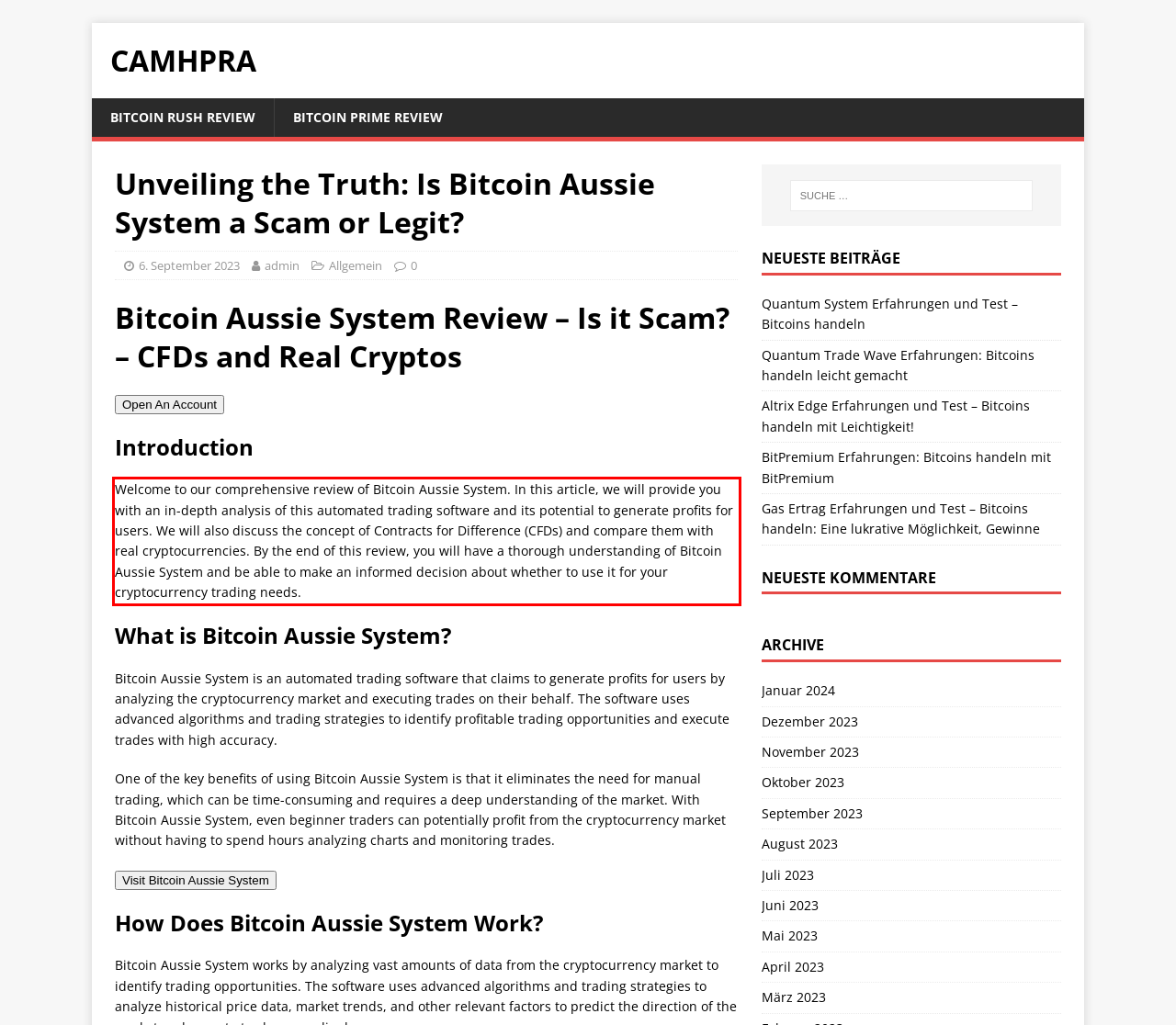Analyze the screenshot of the webpage and extract the text from the UI element that is inside the red bounding box.

Welcome to our comprehensive review of Bitcoin Aussie System. In this article, we will provide you with an in-depth analysis of this automated trading software and its potential to generate profits for users. We will also discuss the concept of Contracts for Difference (CFDs) and compare them with real cryptocurrencies. By the end of this review, you will have a thorough understanding of Bitcoin Aussie System and be able to make an informed decision about whether to use it for your cryptocurrency trading needs.